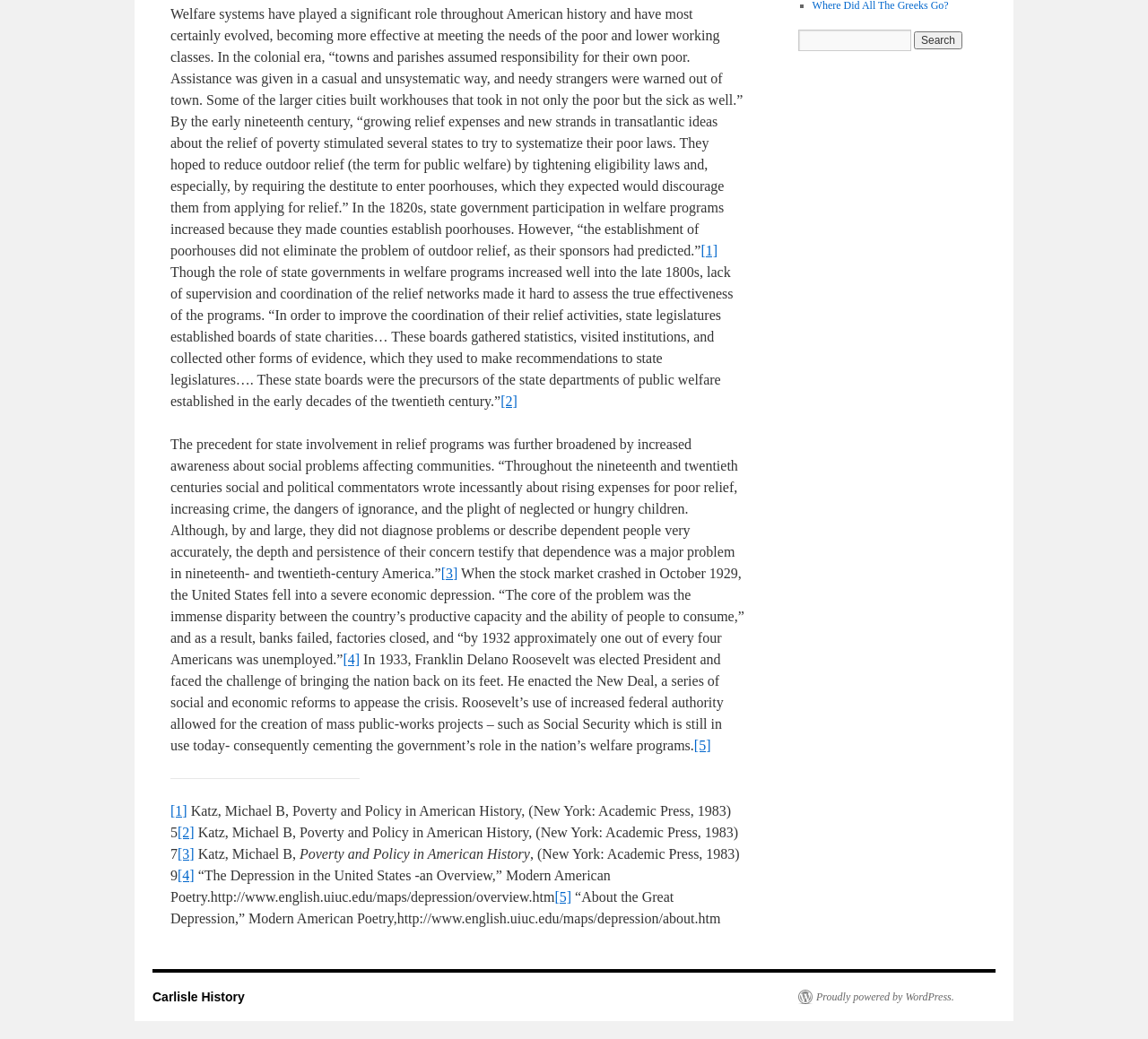Bounding box coordinates are specified in the format (top-left x, top-left y, bottom-right x, bottom-right y). All values are floating point numbers bounded between 0 and 1. Please provide the bounding box coordinate of the region this sentence describes: Proudly powered by WordPress.

[0.695, 0.952, 0.831, 0.966]